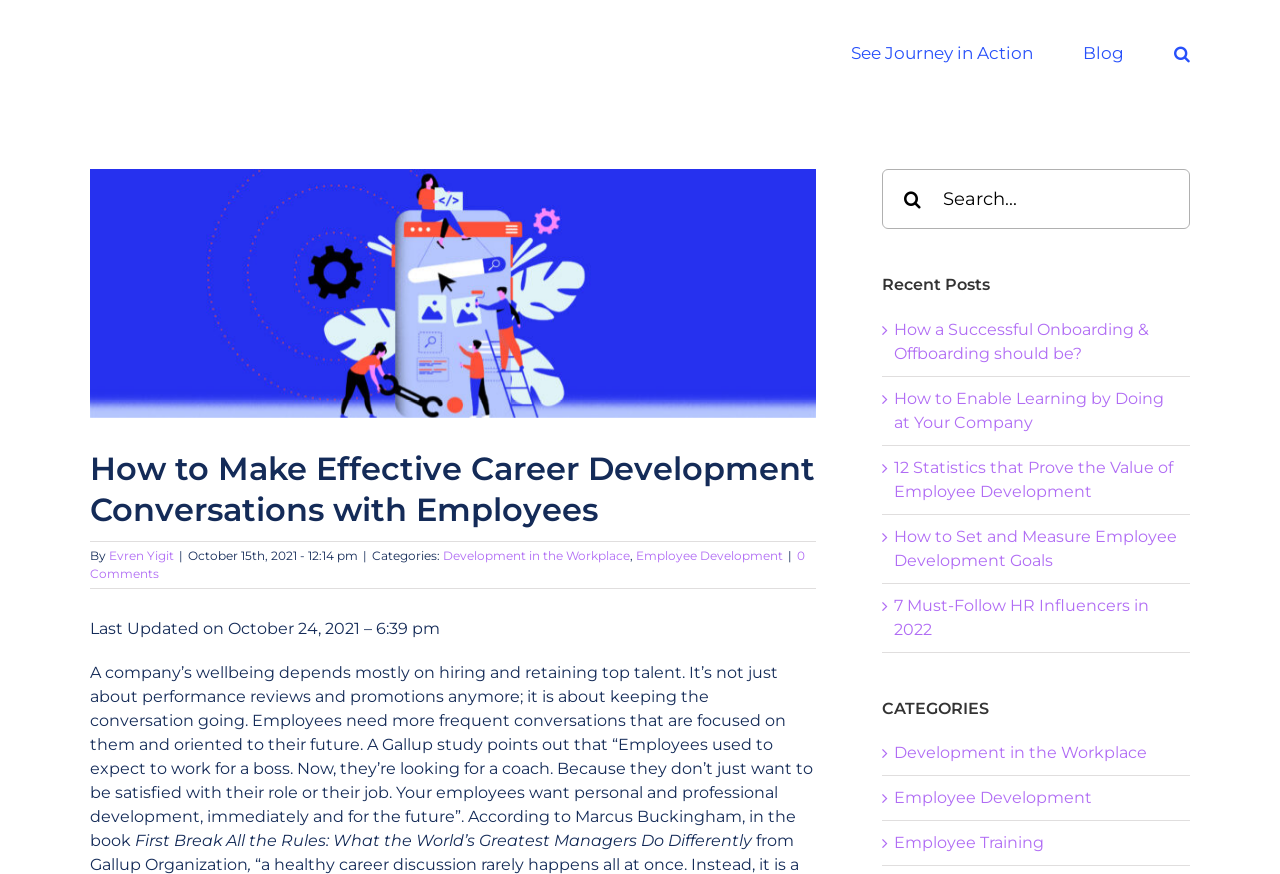Show the bounding box coordinates for the HTML element described as: "Blog".

[0.846, 0.023, 0.878, 0.101]